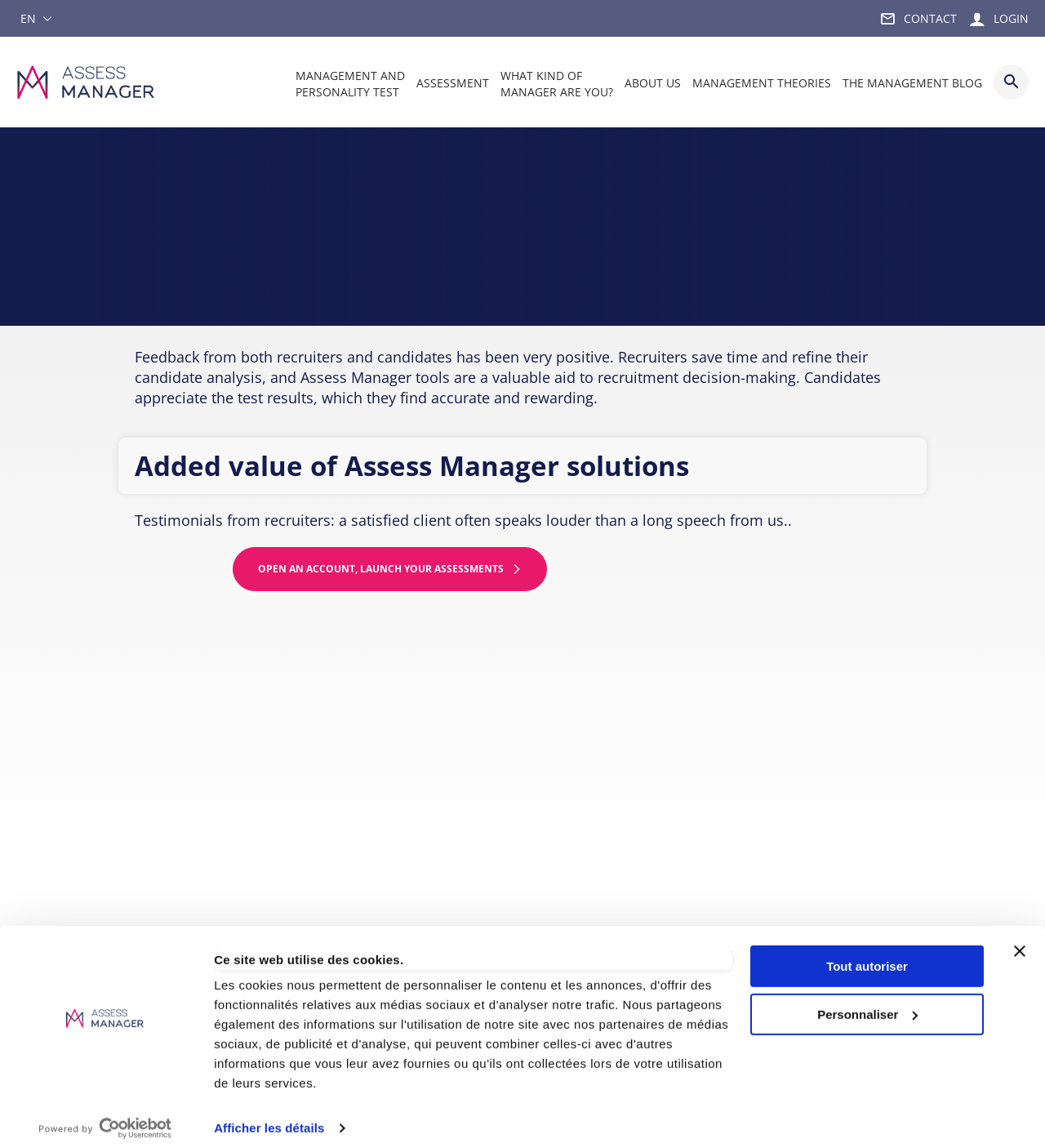Determine the bounding box for the described UI element: "Skip to menu".

[0.025, 0.0, 0.077, 0.067]